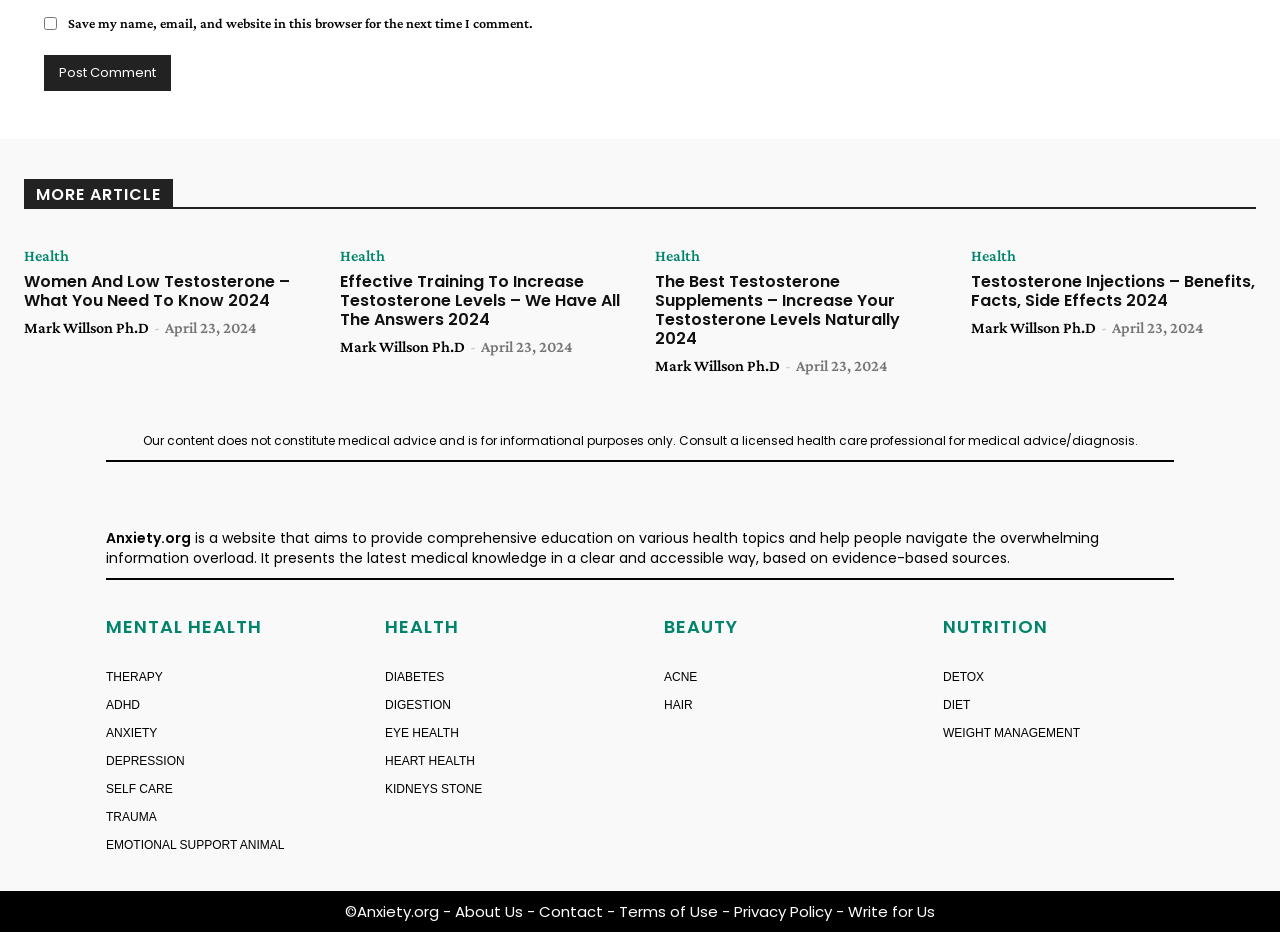Refer to the image and answer the question with as much detail as possible: What is the date of the article 'Testosterone Injections – Benefits, Facts, Side Effects 2024'?

The date of the article 'Testosterone Injections – Benefits, Facts, Side Effects 2024' is April 23, 2024, as indicated by the time element below the article title.